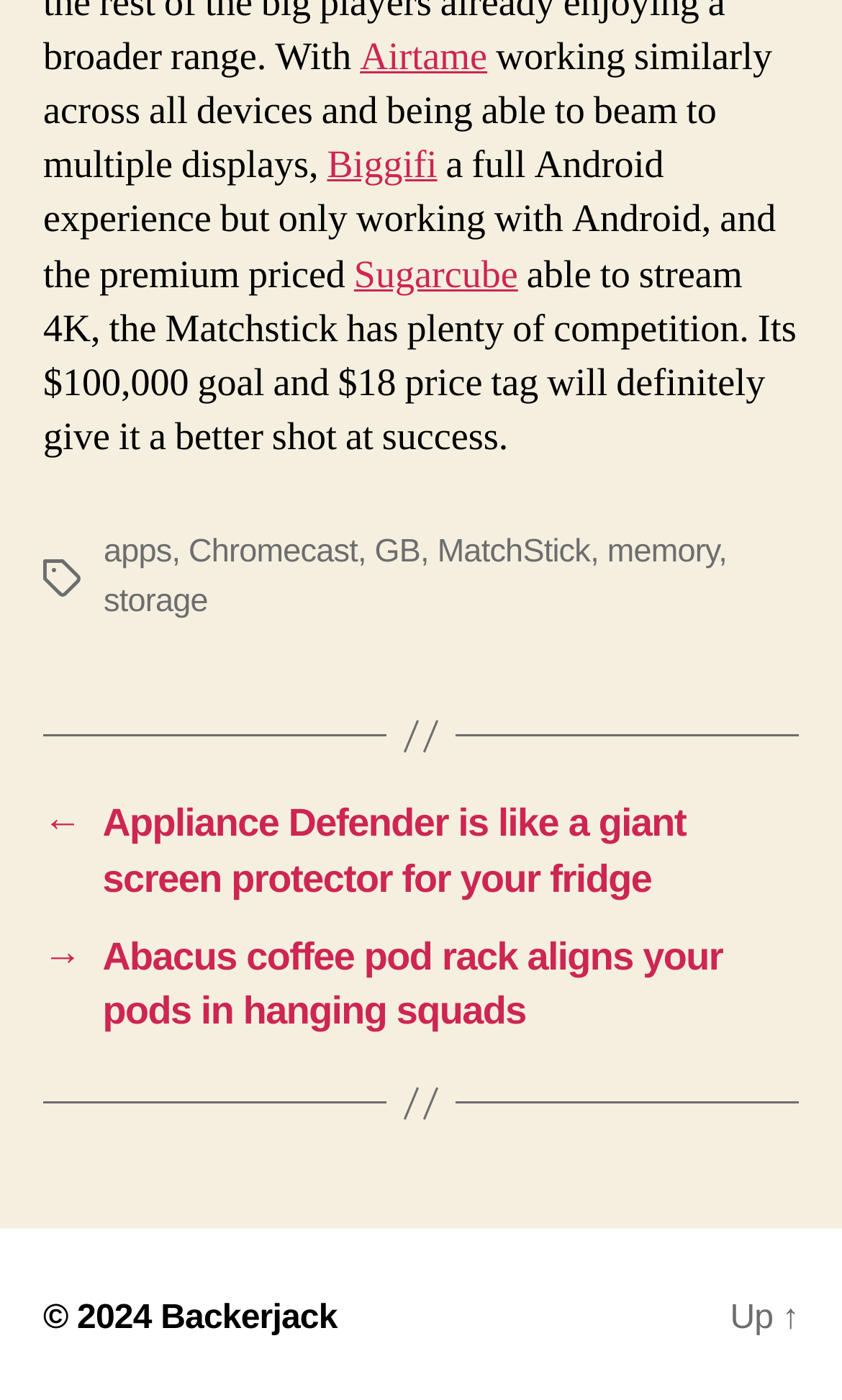Extract the bounding box coordinates of the UI element described: "Chromecast". Provide the coordinates in the format [left, top, right, bottom] with values ranging from 0 to 1.

[0.224, 0.382, 0.425, 0.408]